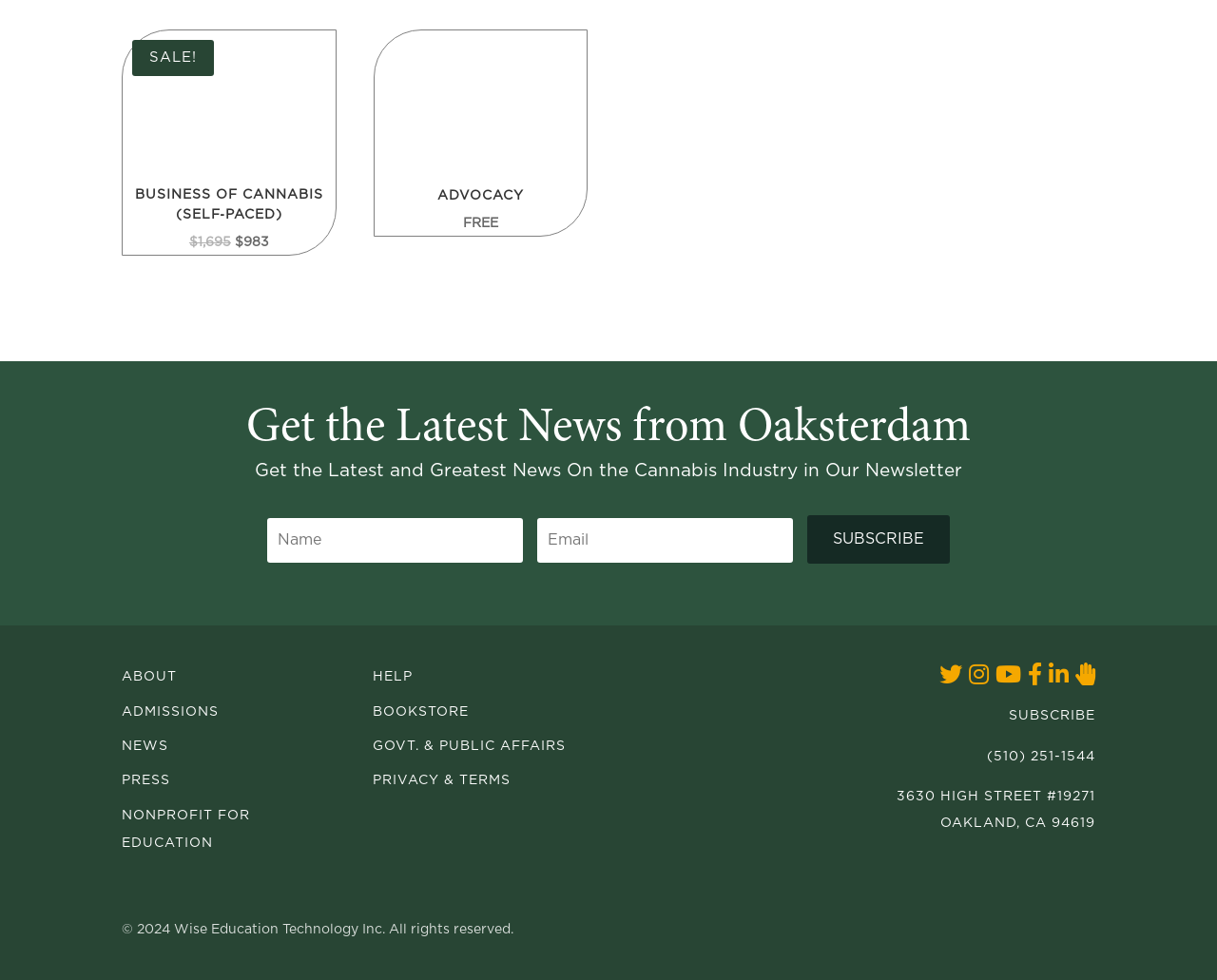What is the theme of the image with the bullhorn?
Answer with a single word or short phrase according to what you see in the image.

Advocacy